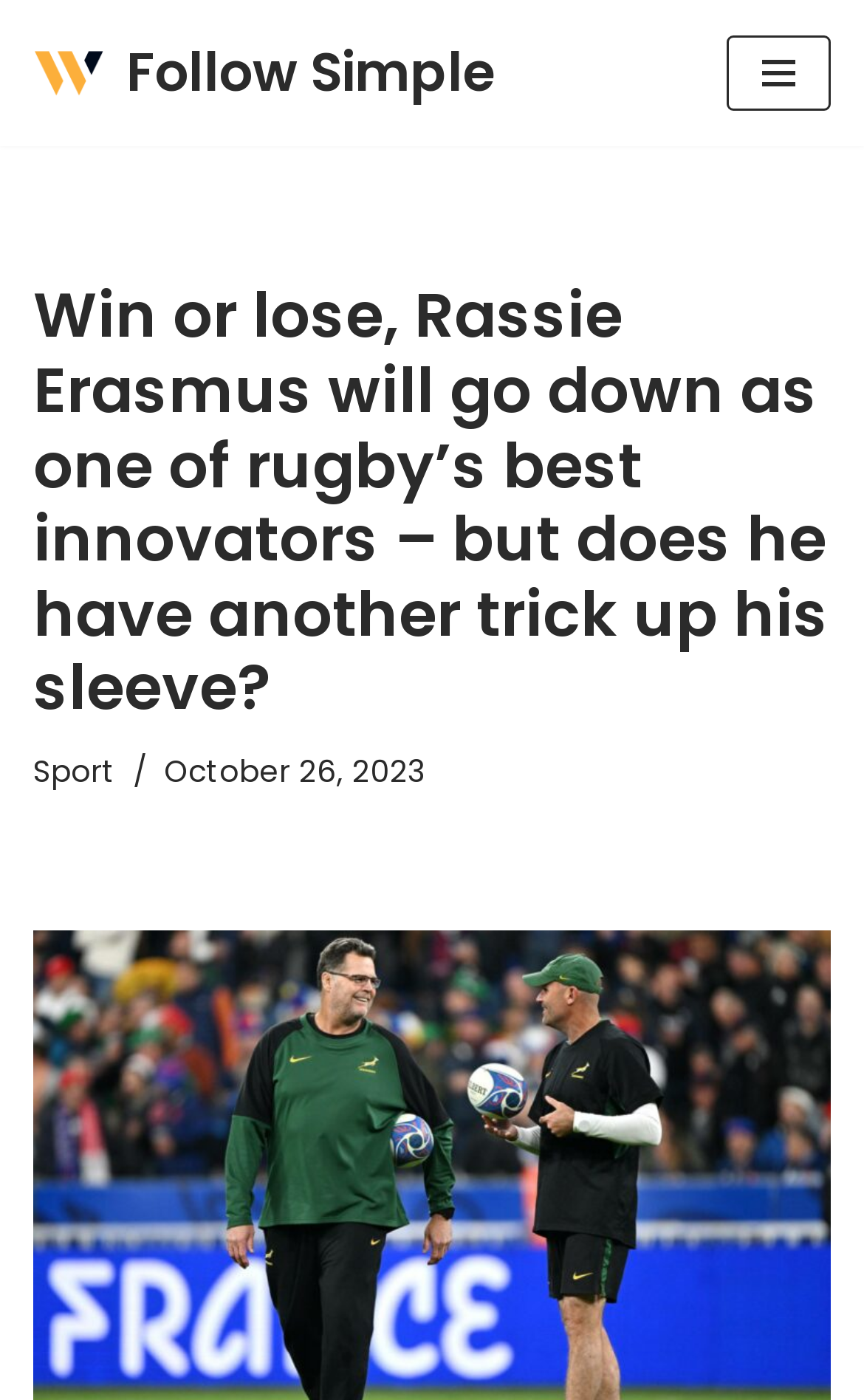Respond to the question with just a single word or phrase: 
What category is the article about?

Sport